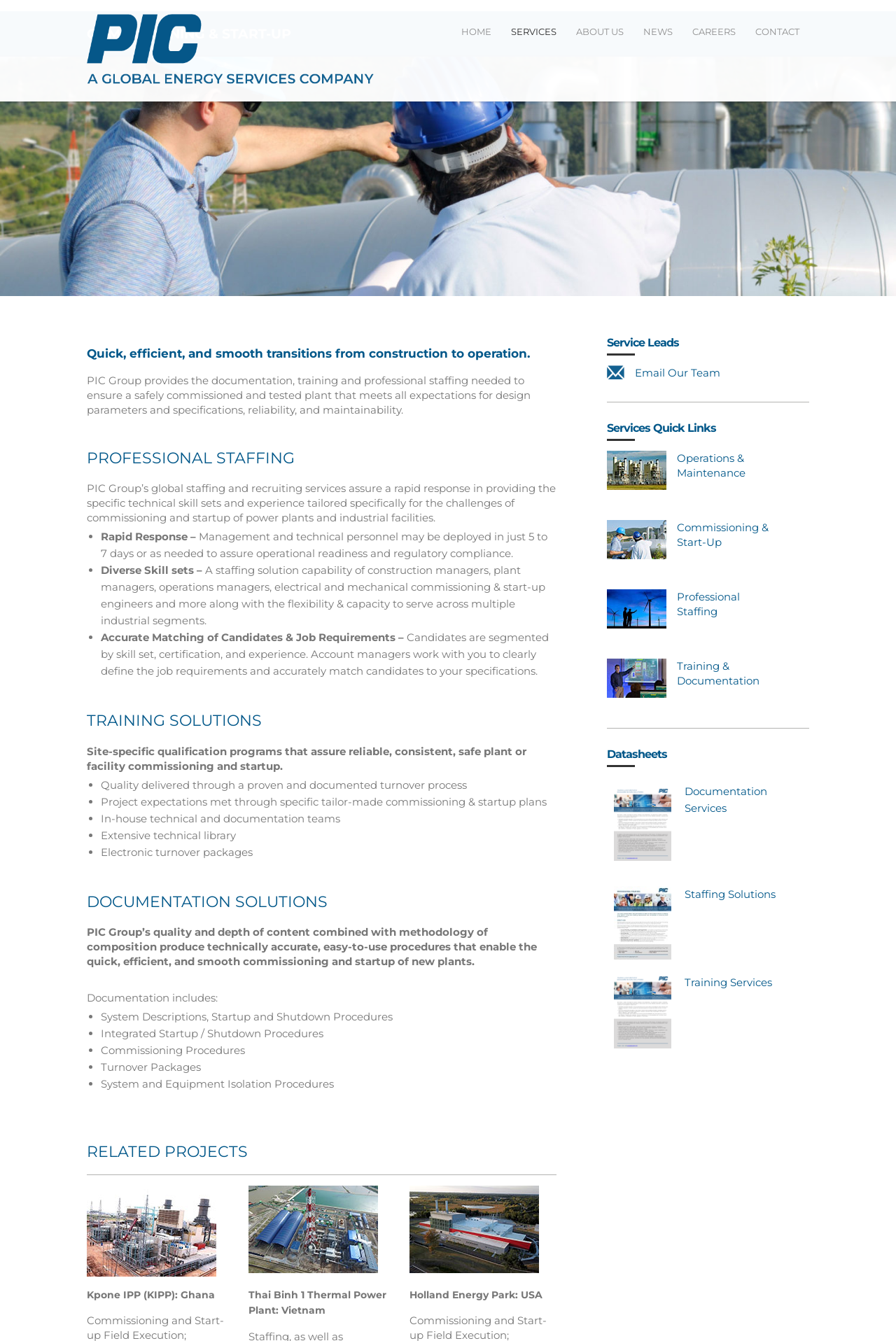Please determine the bounding box coordinates of the element's region to click for the following instruction: "Click TRAINING SOLUTIONS".

[0.097, 0.591, 0.621, 0.619]